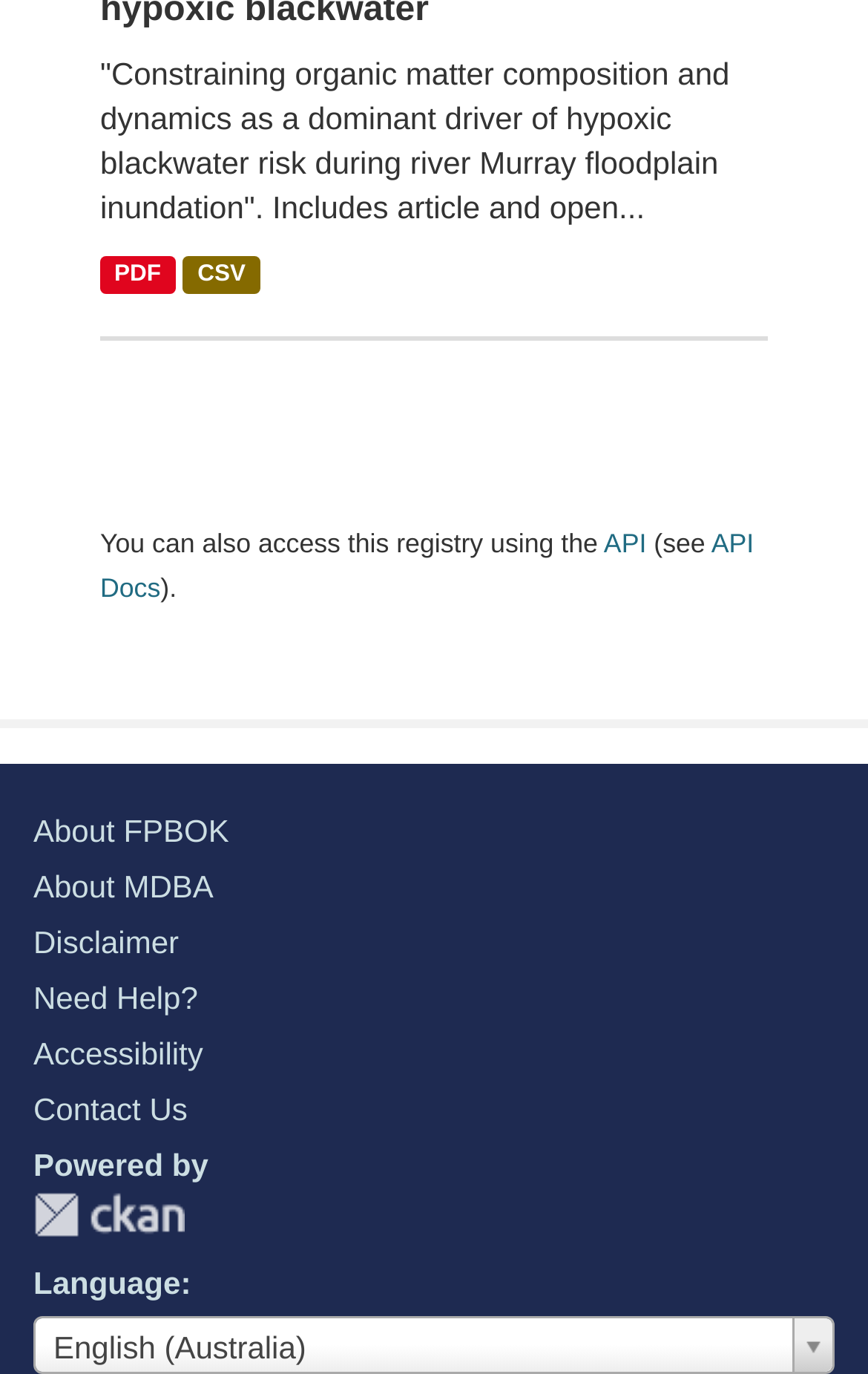Locate the bounding box coordinates of the element you need to click to accomplish the task described by this instruction: "learn about FPBOK".

[0.038, 0.592, 0.264, 0.618]